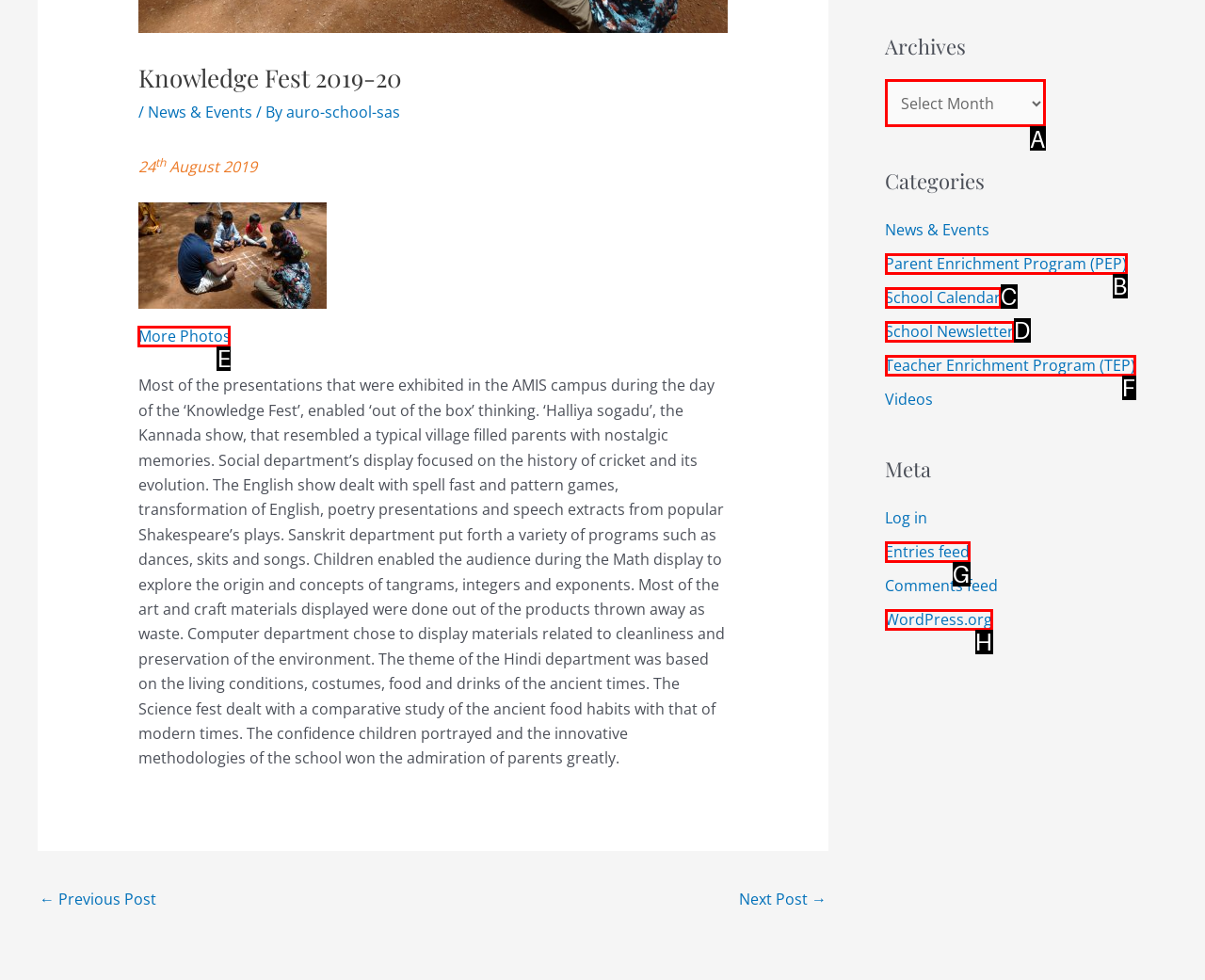Refer to the element description: More Photos and identify the matching HTML element. State your answer with the appropriate letter.

E